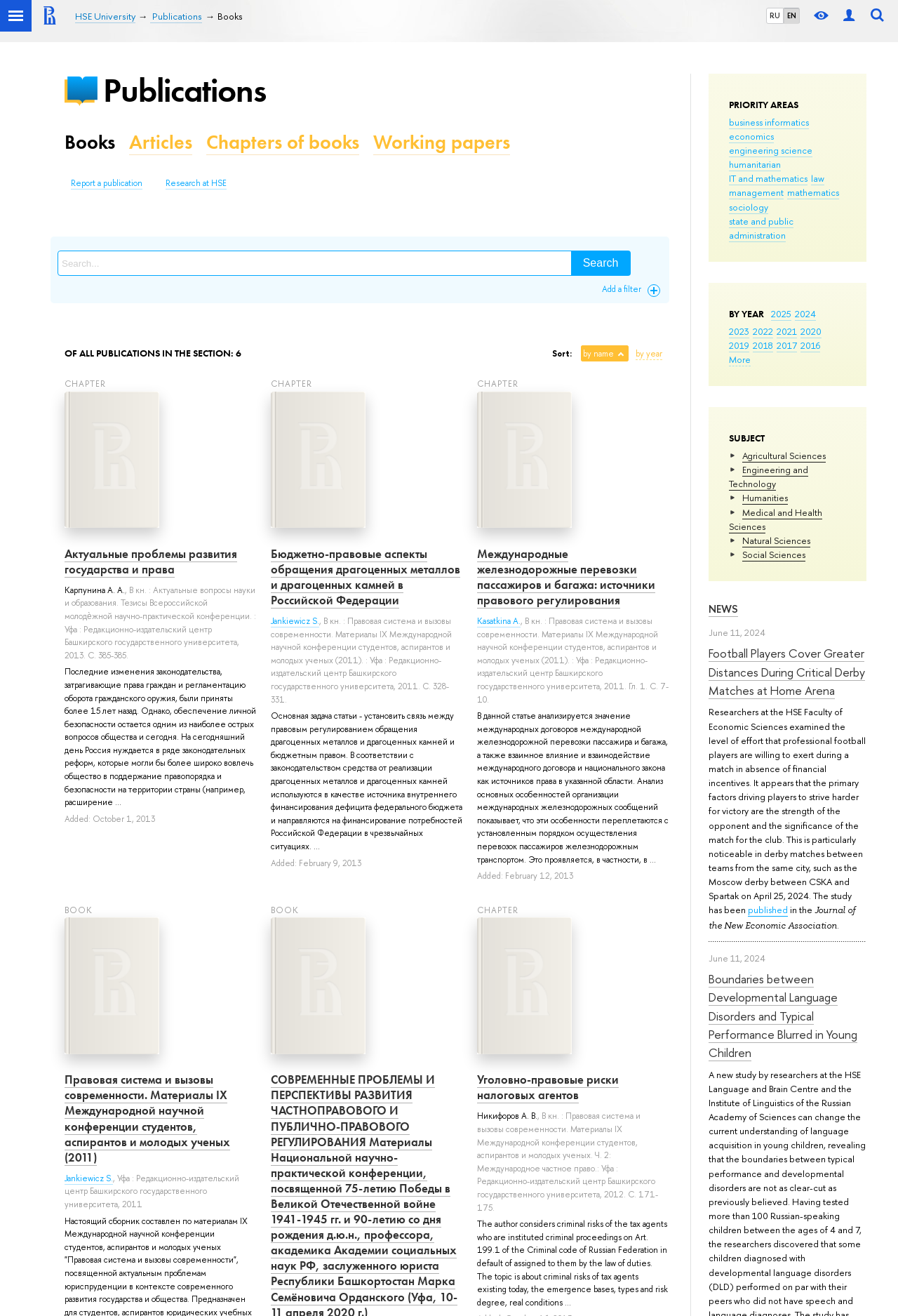Answer in one word or a short phrase: 
What is the topic of the news article?

Football players